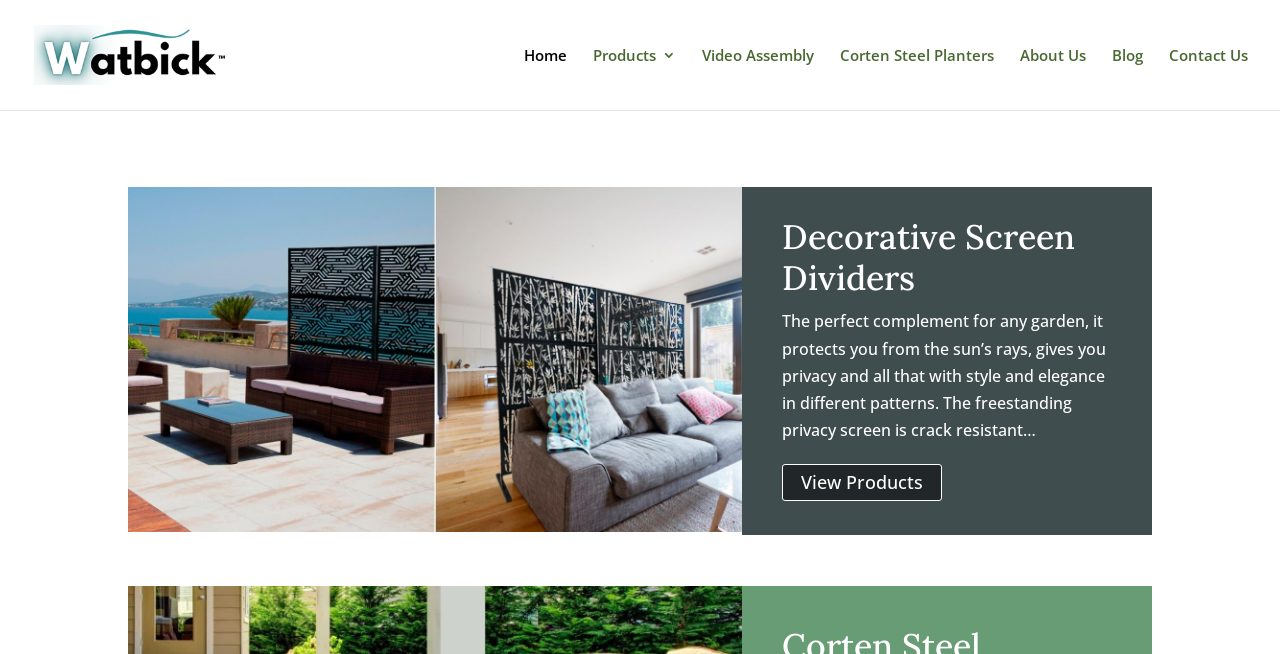Bounding box coordinates must be specified in the format (top-left x, top-left y, bottom-right x, bottom-right y). All values should be floating point numbers between 0 and 1. What are the bounding box coordinates of the UI element described as: Contact Us

[0.913, 0.073, 0.975, 0.168]